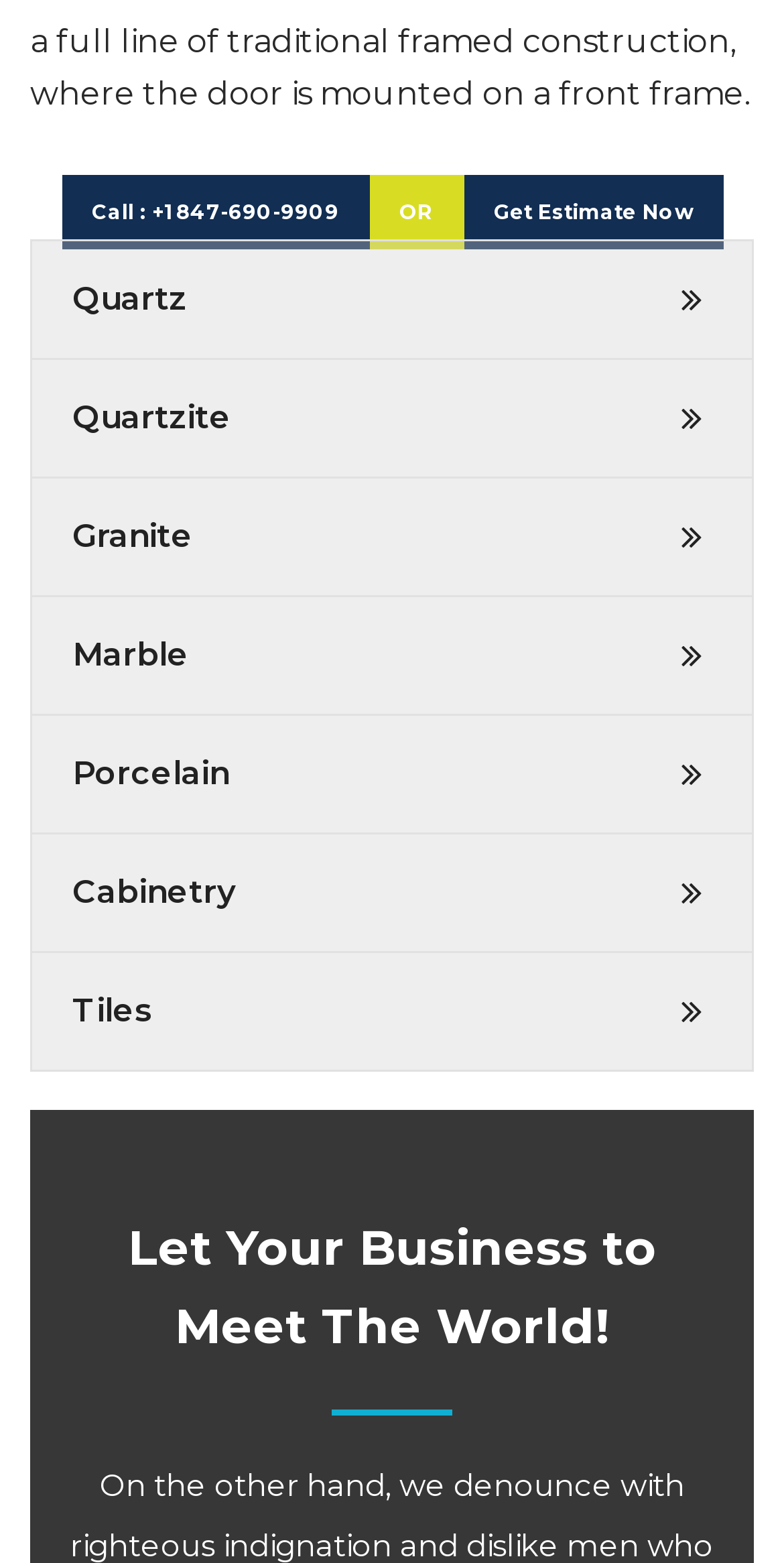From the element description Call : +1 847-690-9909, predict the bounding box coordinates of the UI element. The coordinates must be specified in the format (top-left x, top-left y, bottom-right x, bottom-right y) and should be within the 0 to 1 range.

[0.078, 0.112, 0.471, 0.16]